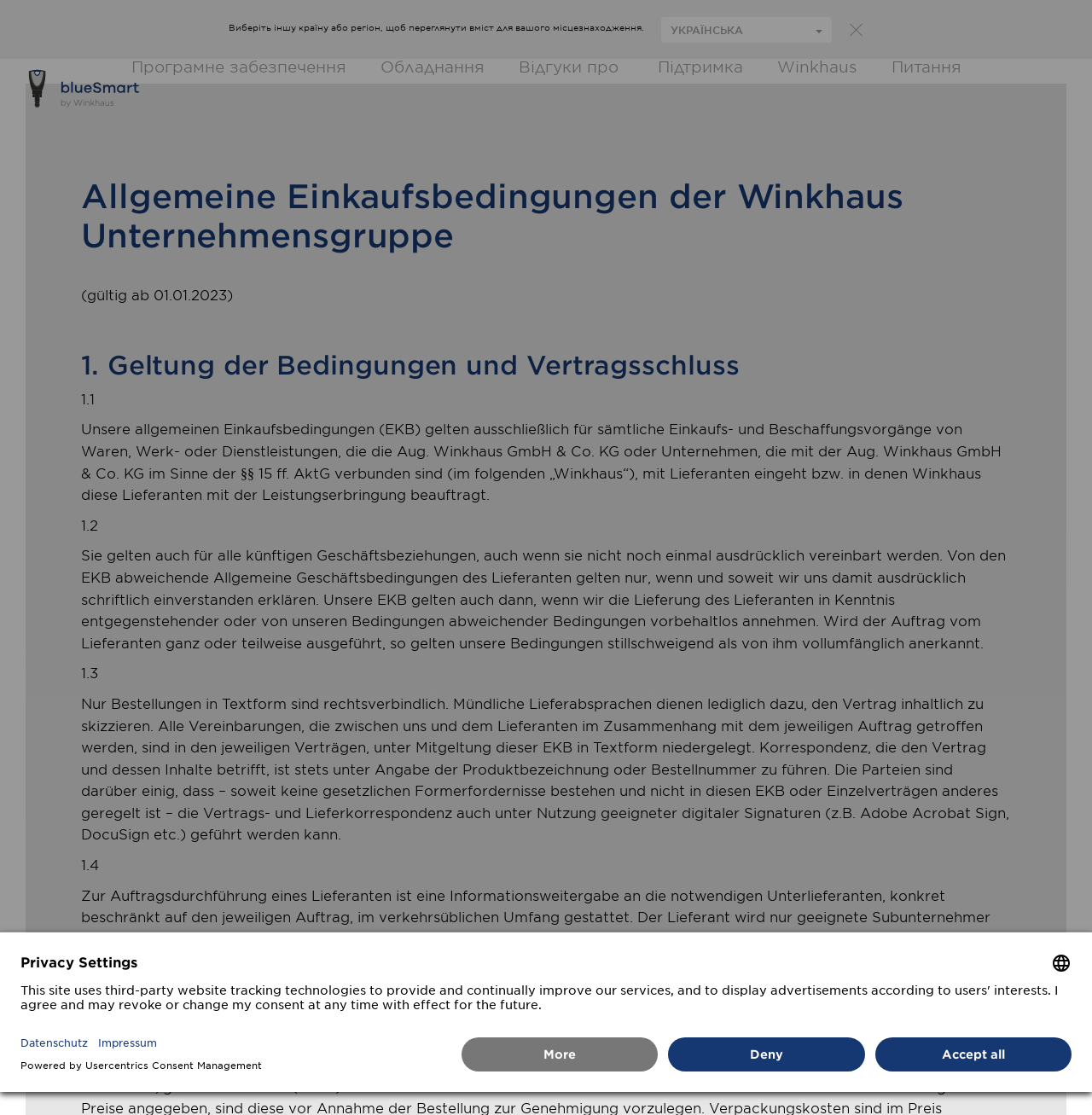What is the format of the contracts mentioned on the webpage?
Please describe in detail the information shown in the image to answer the question.

According to the webpage, 'Nur Bestellungen in Textform sind rechtsverbindlich.' which means that only orders in text form are legally binding, implying that the contracts mentioned on the webpage are in text form.